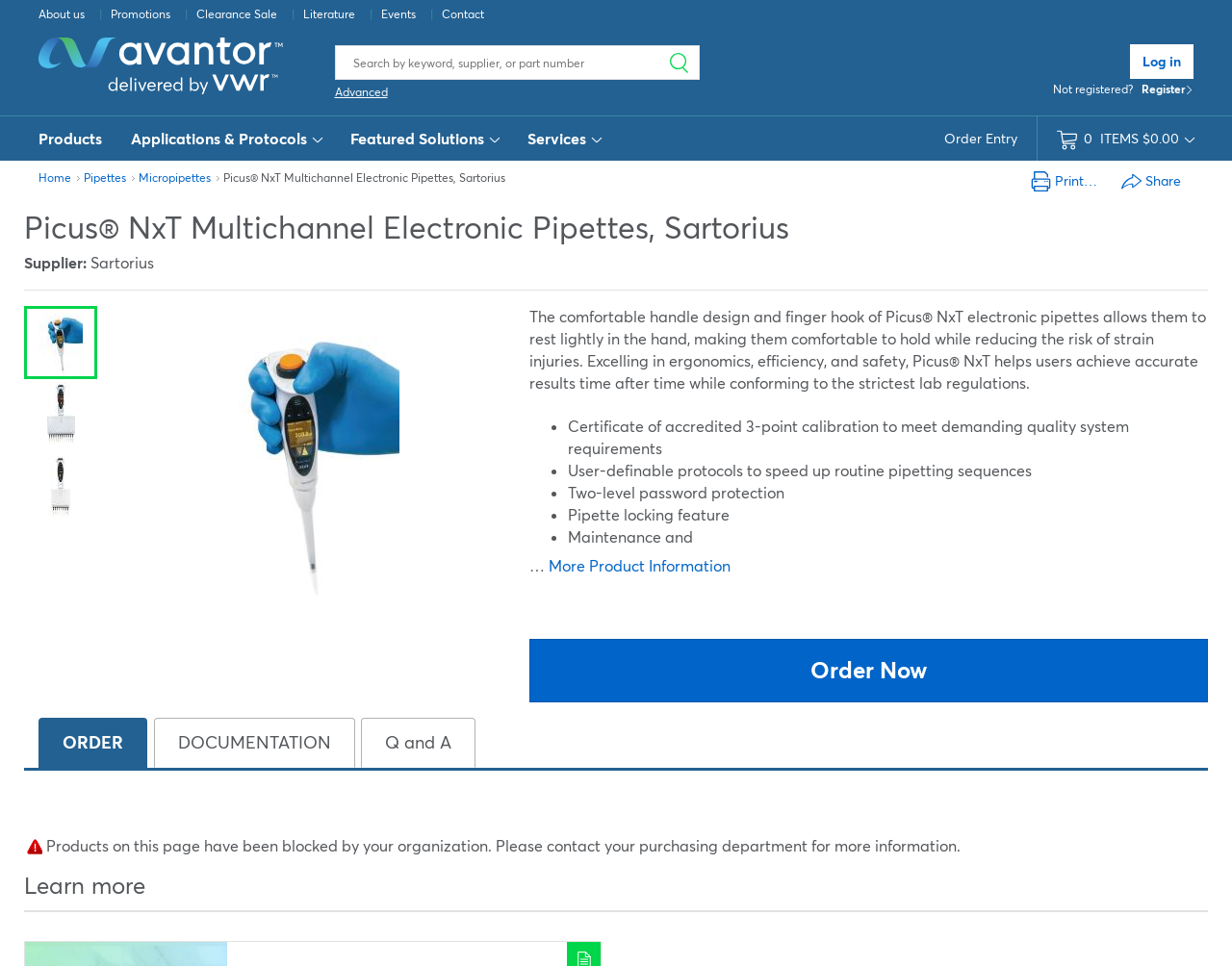Given the description "aria-label="Submit search query"", provide the bounding box coordinates of the corresponding UI element.

[0.536, 0.047, 0.568, 0.083]